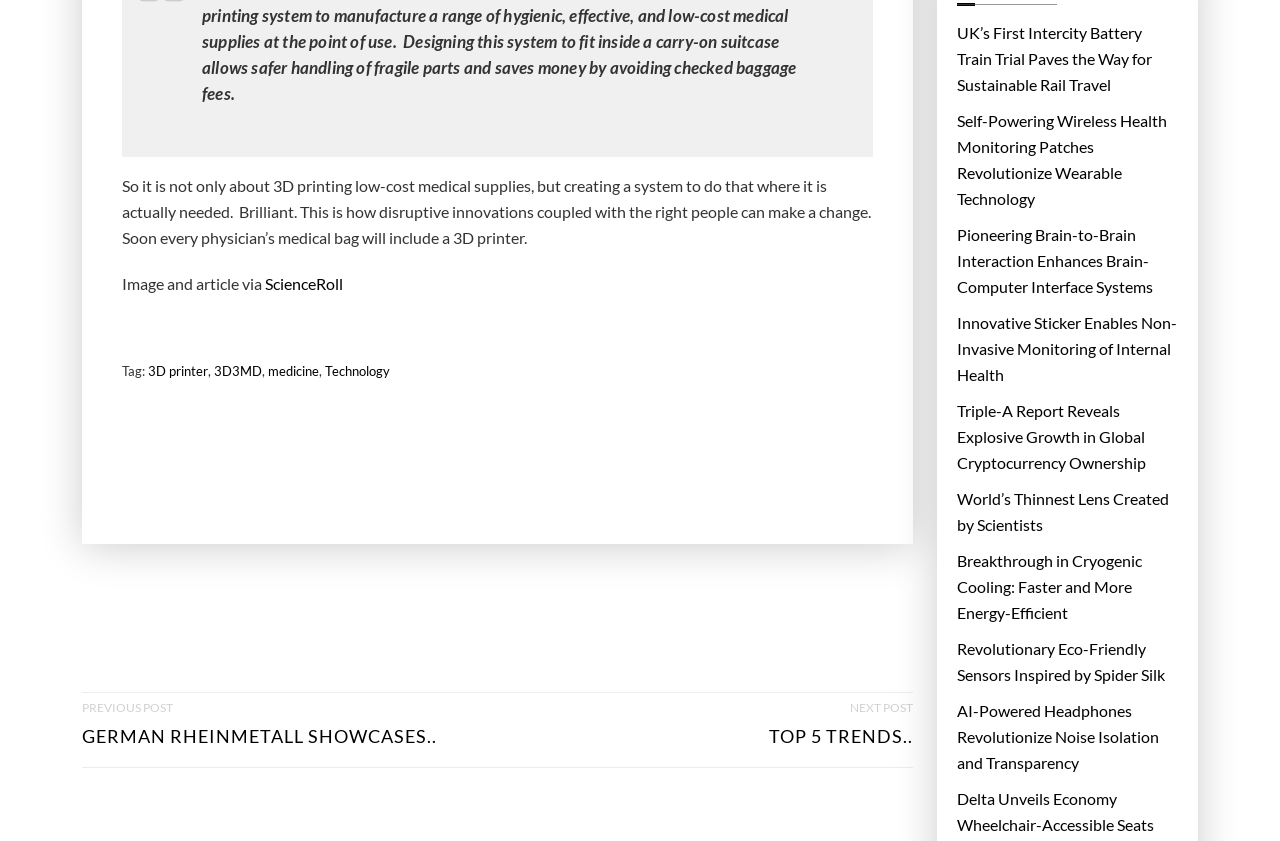Using the description "3D printer", predict the bounding box of the relevant HTML element.

[0.116, 0.426, 0.162, 0.456]